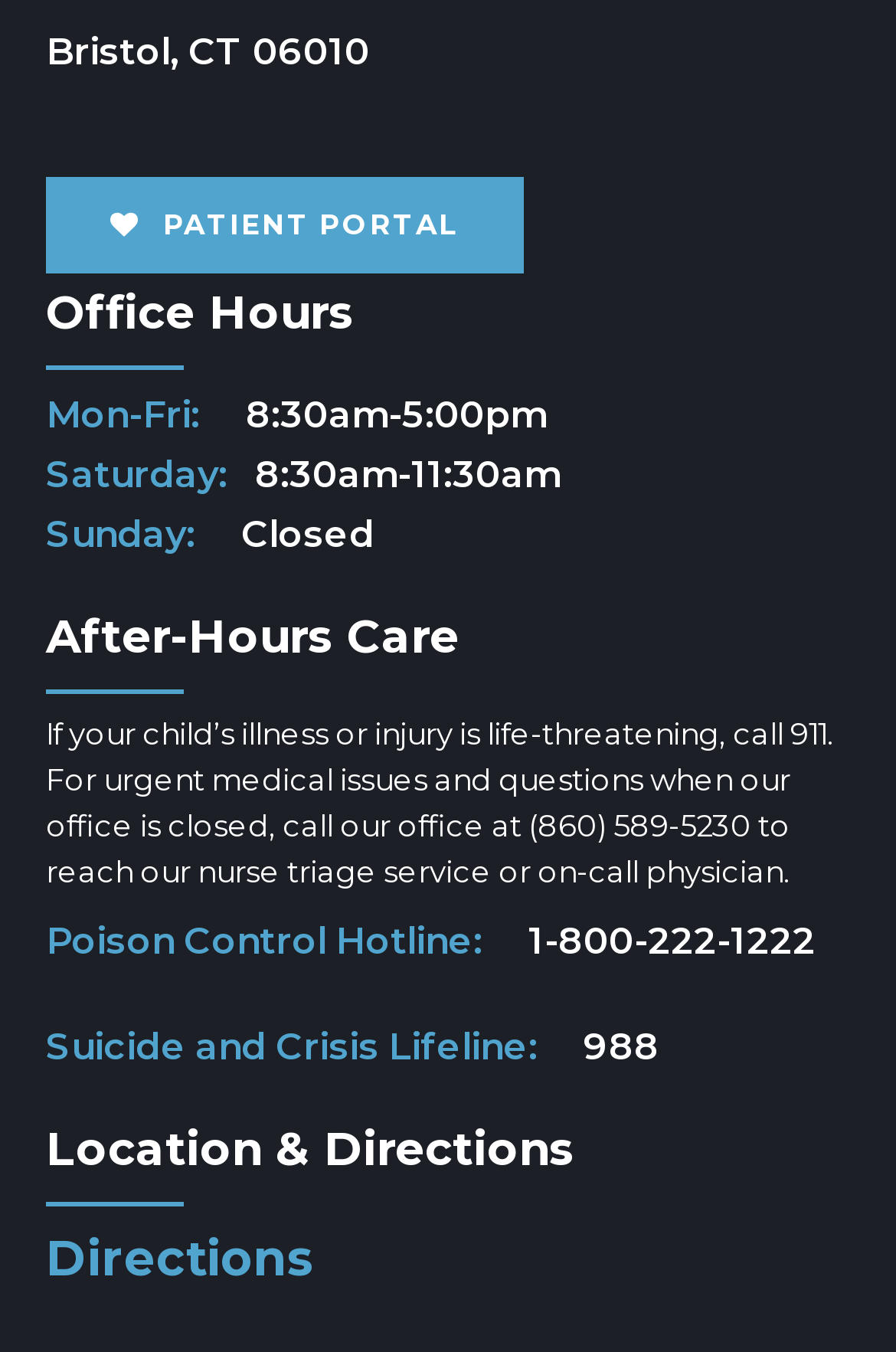Find the bounding box of the web element that fits this description: "PATIENT PORTAL".

[0.051, 0.131, 0.585, 0.202]